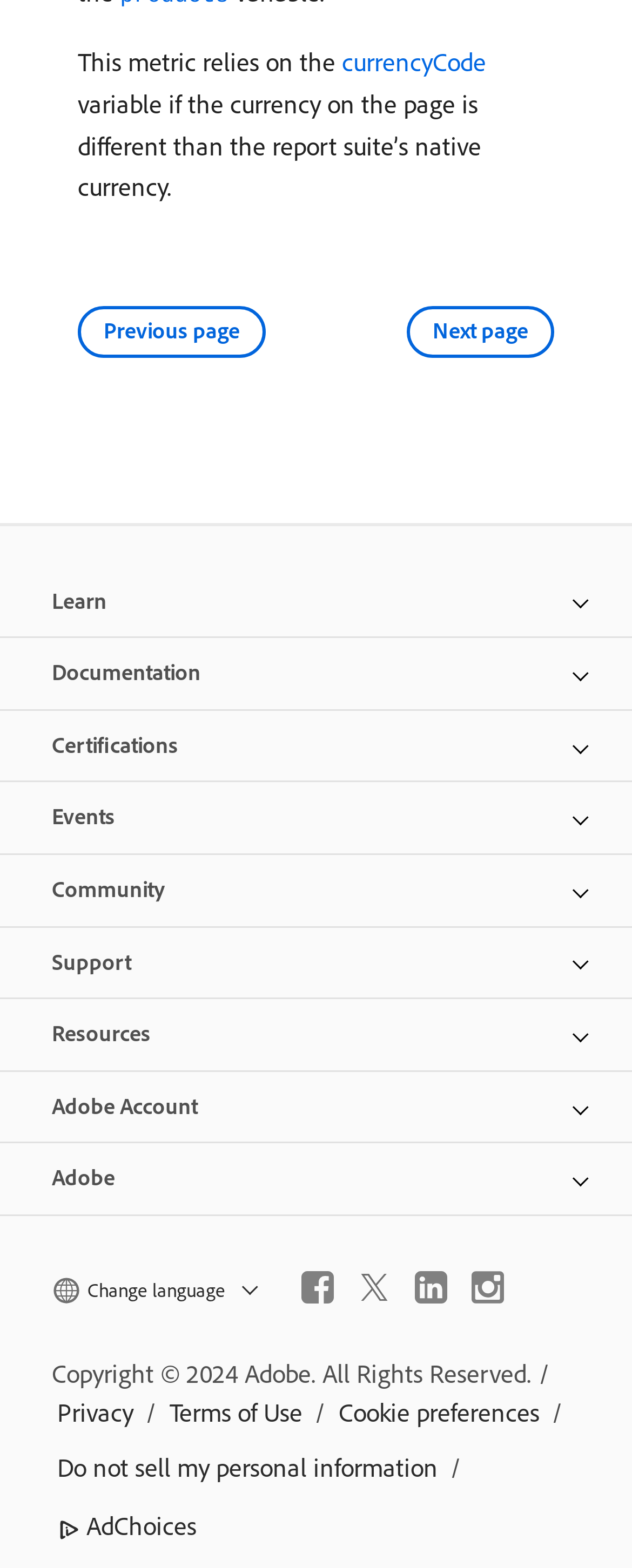Could you determine the bounding box coordinates of the clickable element to complete the instruction: "Check the 'Privacy' policy"? Provide the coordinates as four float numbers between 0 and 1, i.e., [left, top, right, bottom].

[0.082, 0.884, 0.219, 0.918]